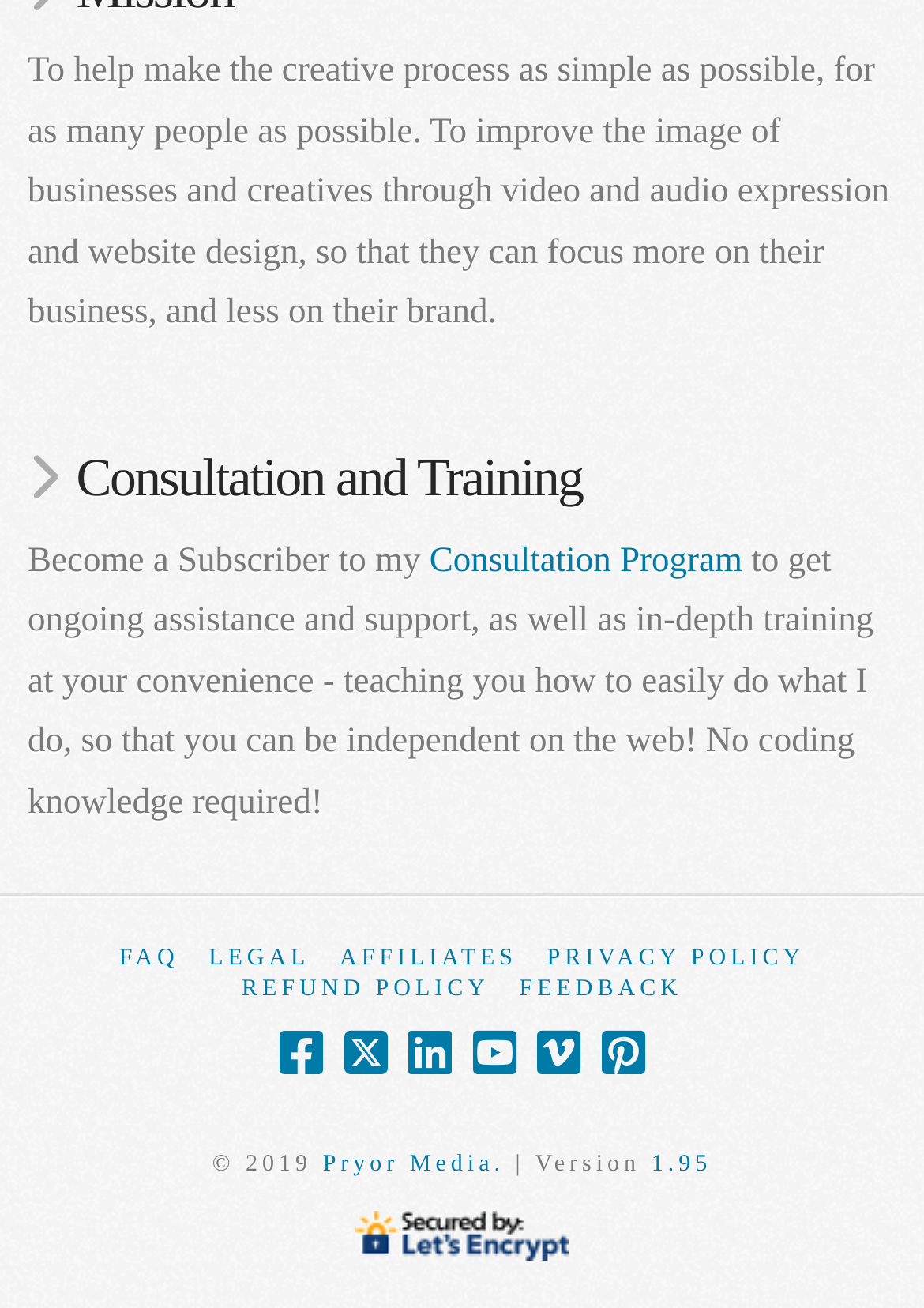What is offered to subscribers?
Kindly give a detailed and elaborate answer to the question.

Subscribers to the consultation program will receive ongoing assistance and support, as well as in-depth training at their convenience, teaching them how to easily do what the website owner does, so that they can be independent on the web, without requiring any coding knowledge.